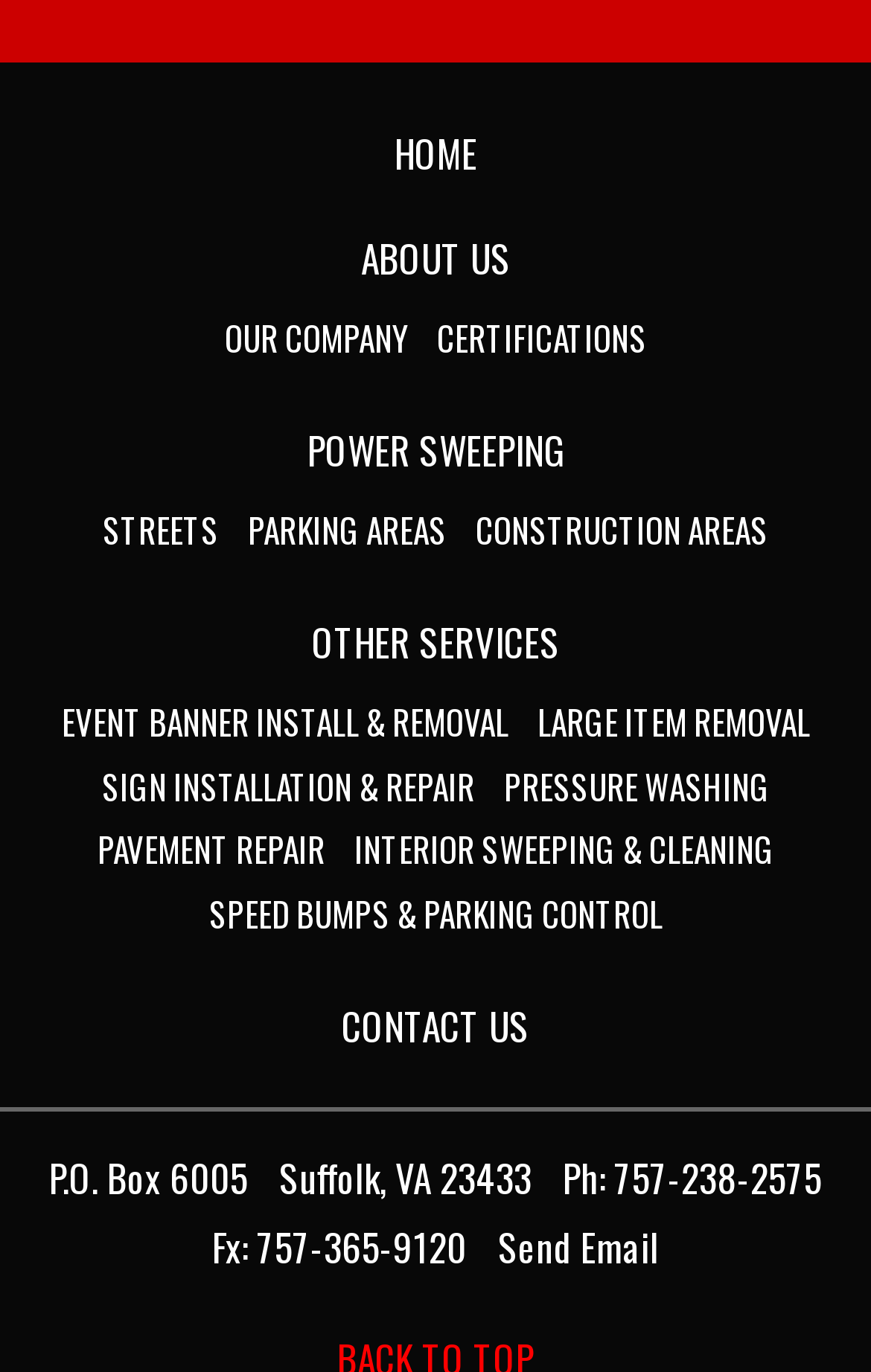Identify the bounding box for the described UI element: "Large Item Removal".

[0.617, 0.507, 0.929, 0.543]